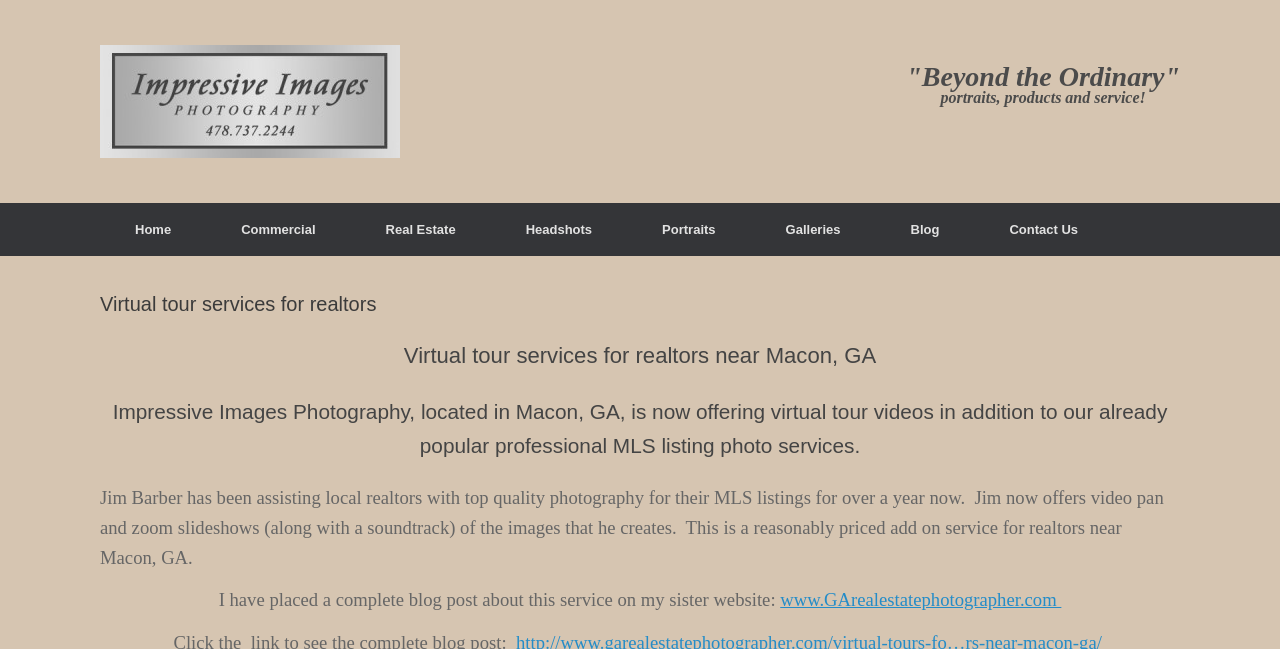Based on the element description "Disability Services and Community Access", predict the bounding box coordinates of the UI element.

None